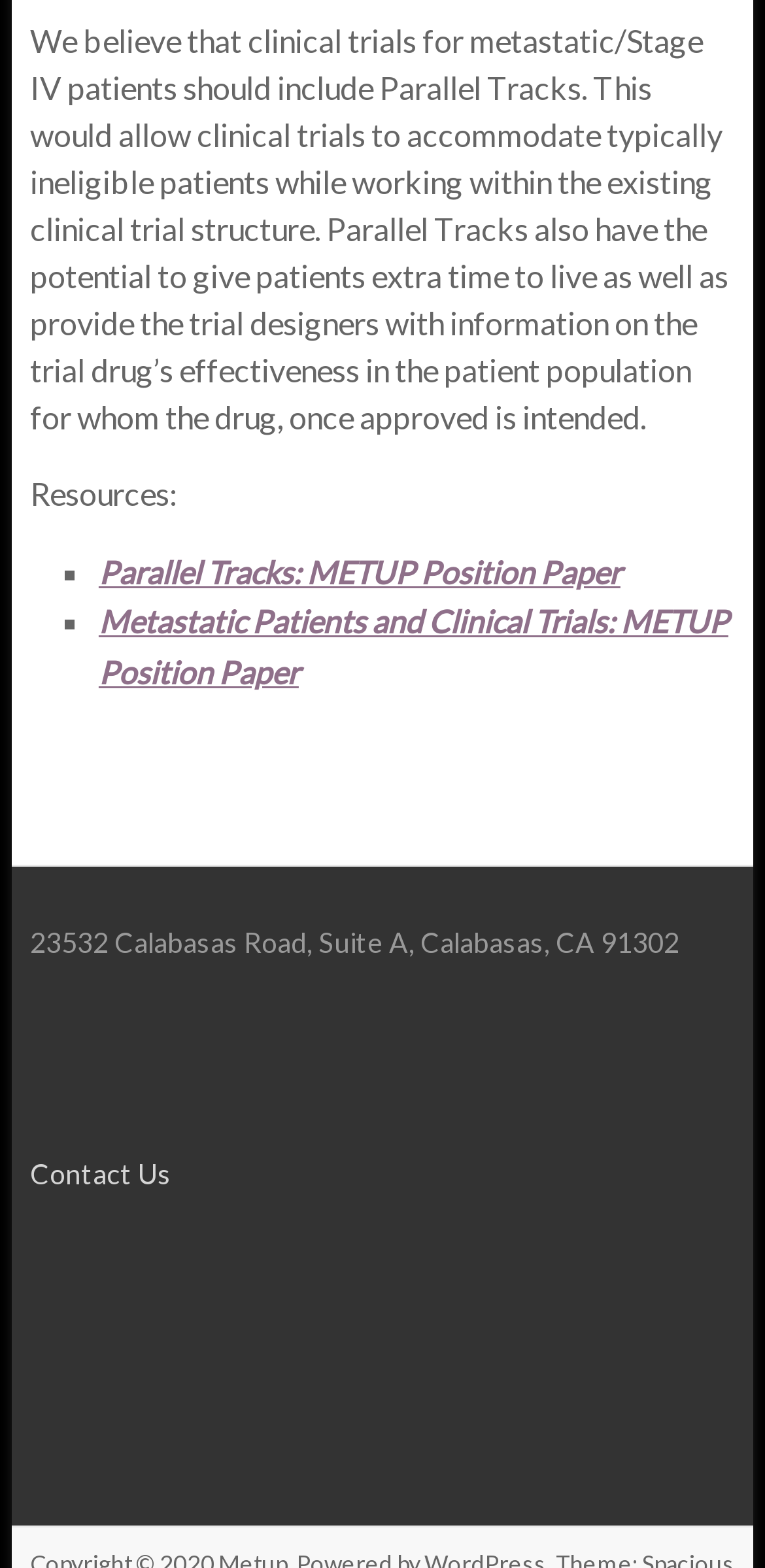Provide a short, one-word or phrase answer to the question below:
What is the address of the organization?

23532 Calabasas Road, Suite A, Calabasas, CA 91302